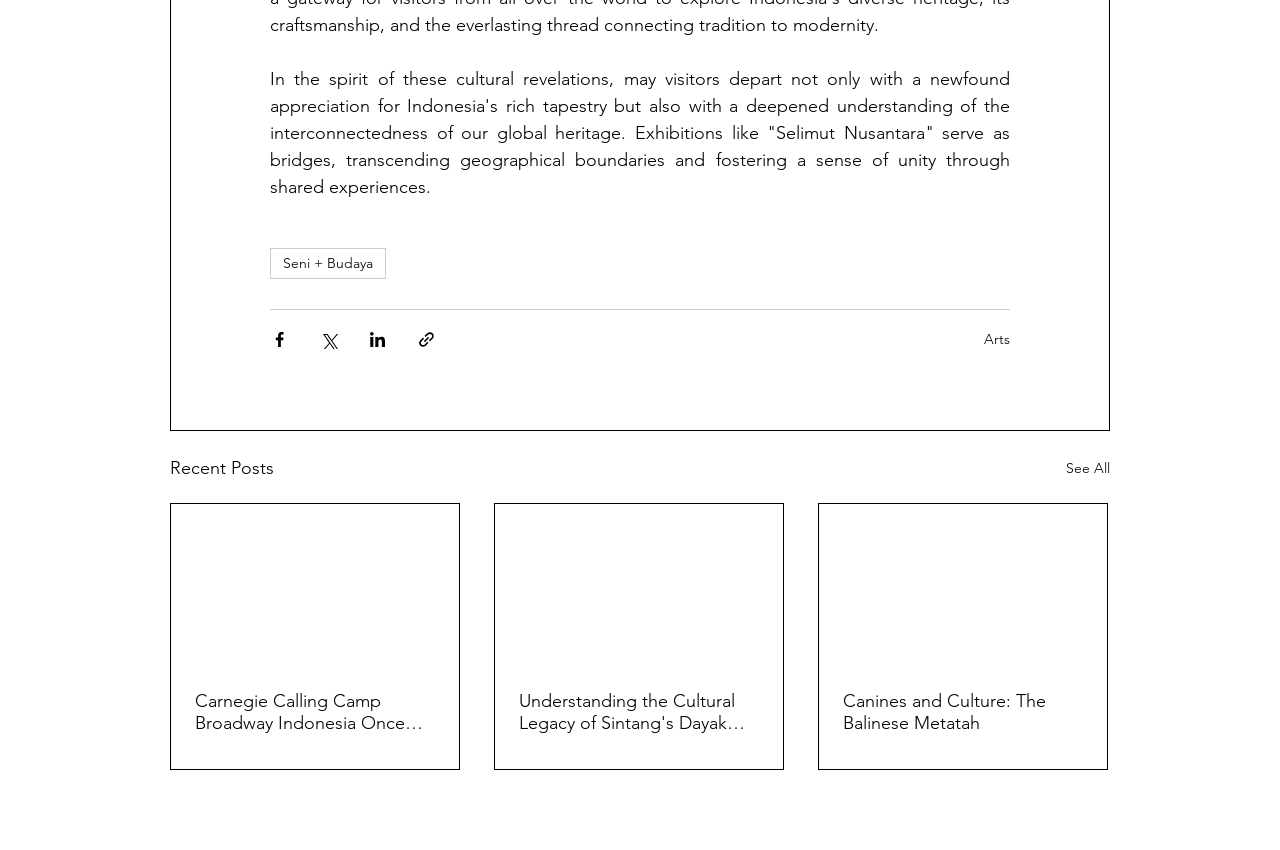Could you indicate the bounding box coordinates of the region to click in order to complete this instruction: "View the 'Retirement Planning' page".

None